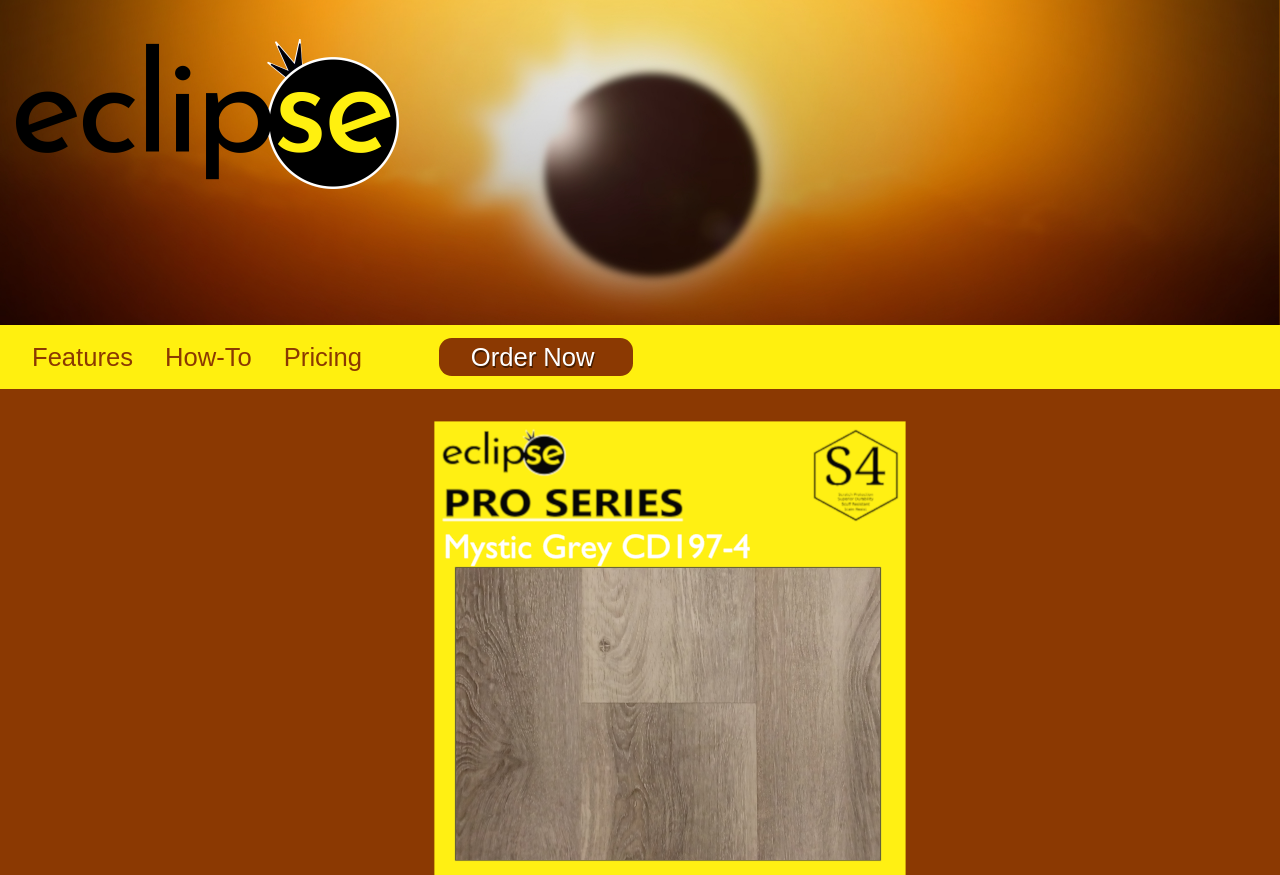Please find the bounding box for the UI component described as follows: "How-To".

[0.104, 0.386, 0.197, 0.43]